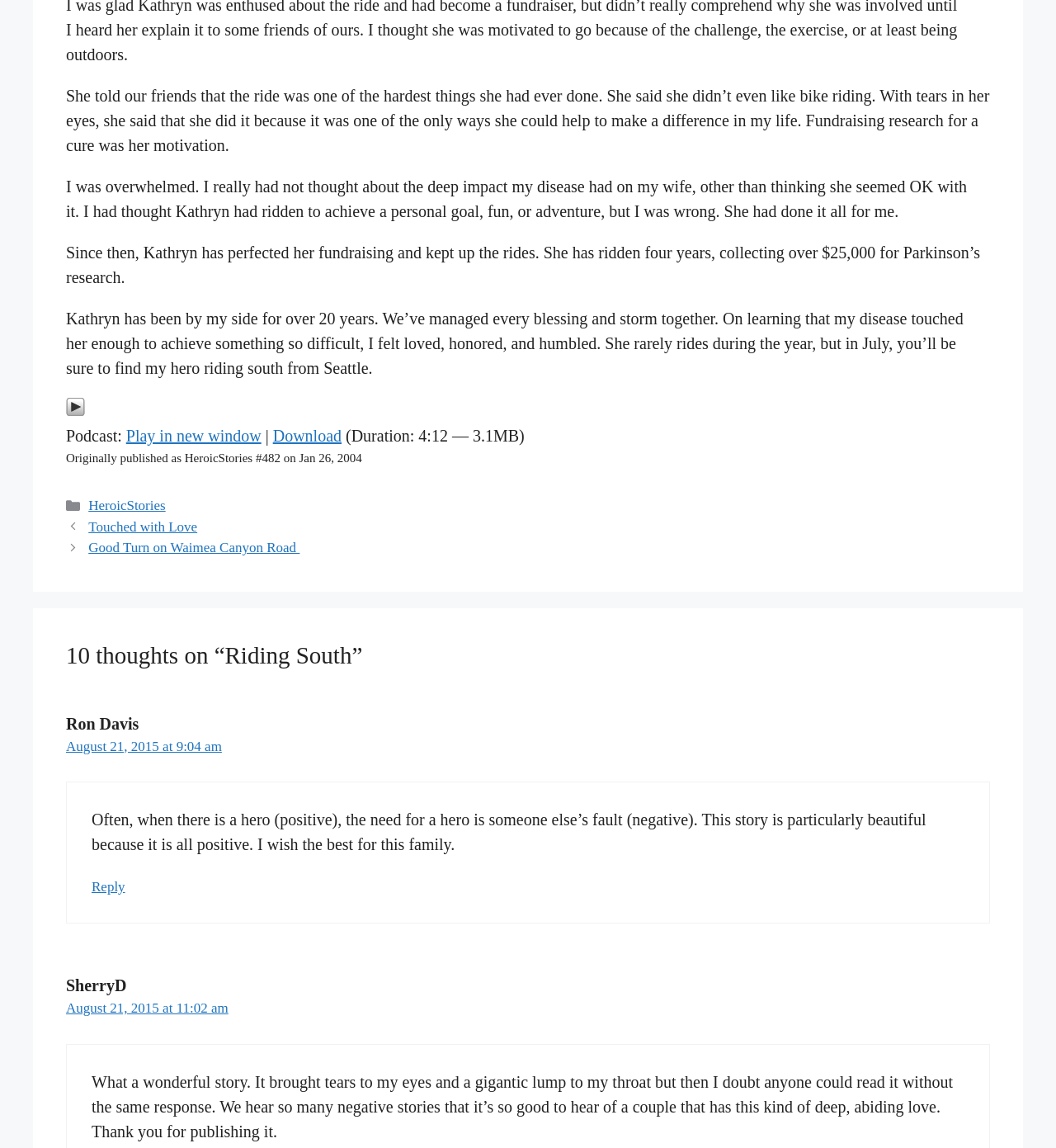Identify the bounding box coordinates of the clickable region required to complete the instruction: "Download the podcast". The coordinates should be given as four float numbers within the range of 0 and 1, i.e., [left, top, right, bottom].

[0.258, 0.372, 0.323, 0.387]